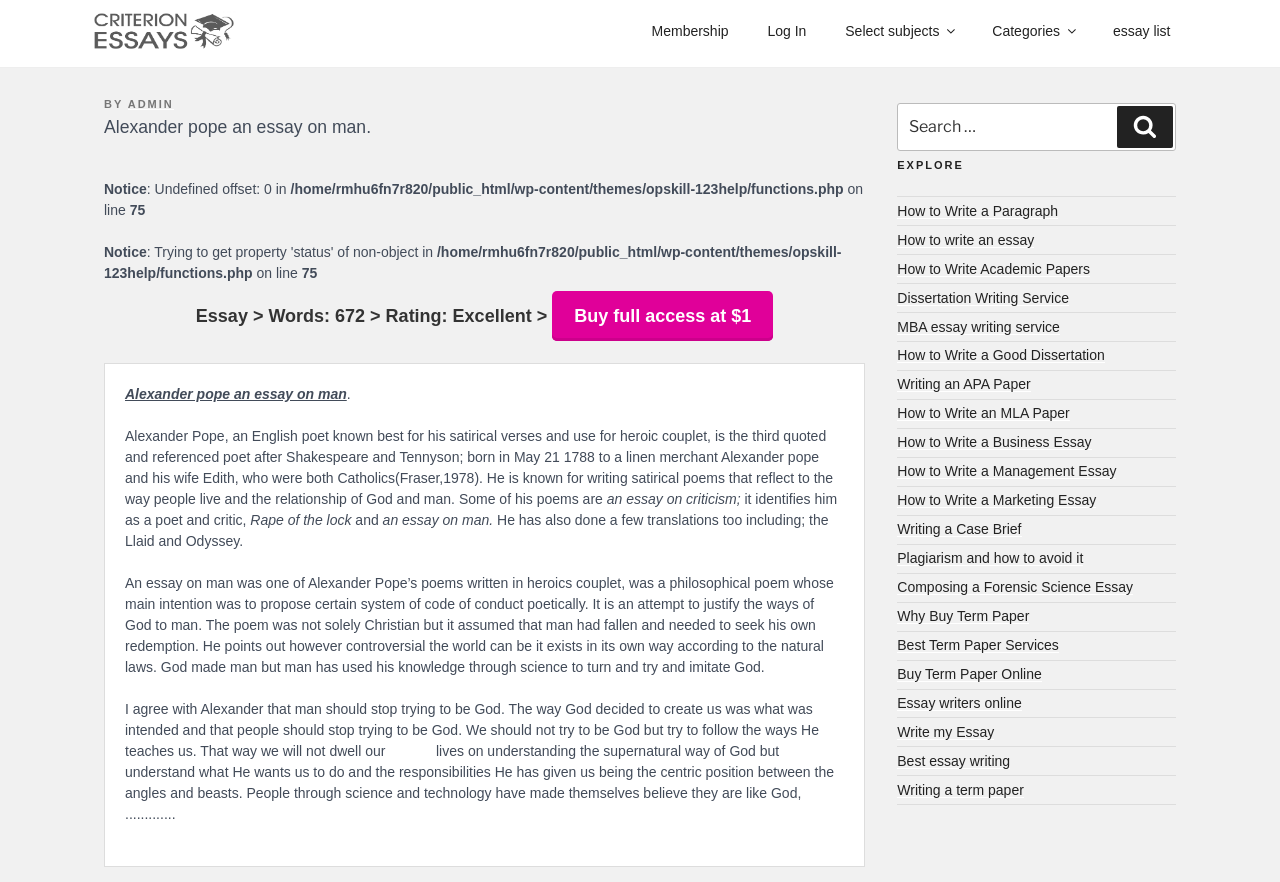What is the price to buy full access to the essay?
Answer with a single word or phrase, using the screenshot for reference.

$1